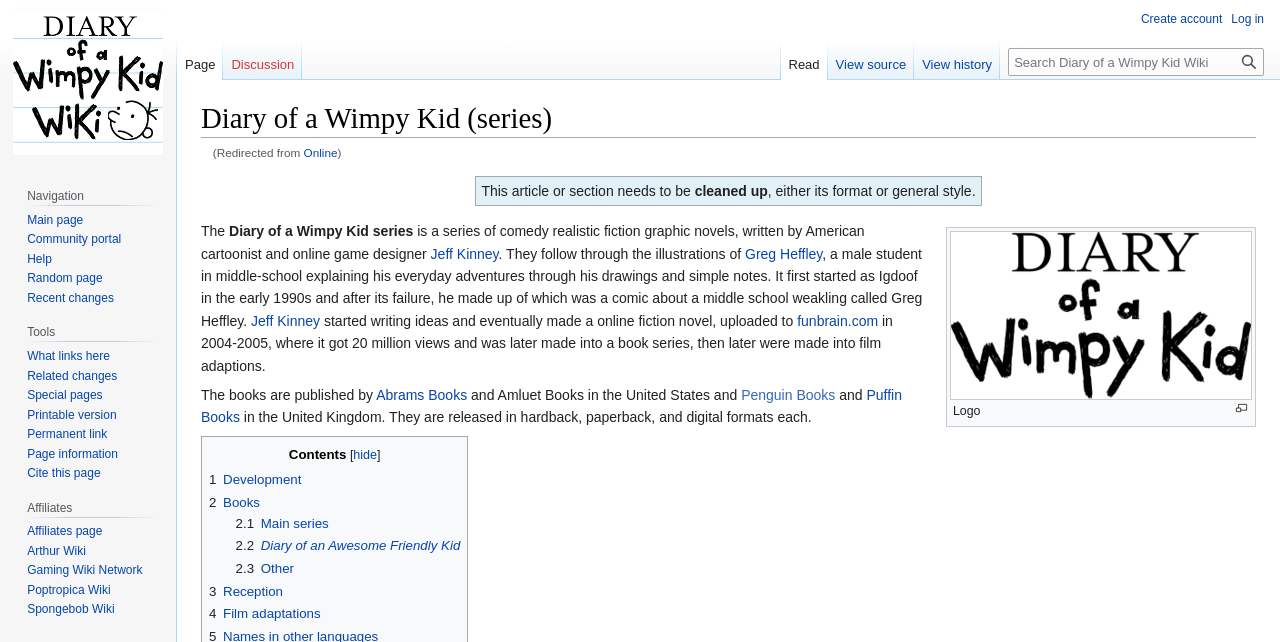What is the purpose of the 'Search' button?
Using the image, provide a concise answer in one word or a short phrase.

To search the website